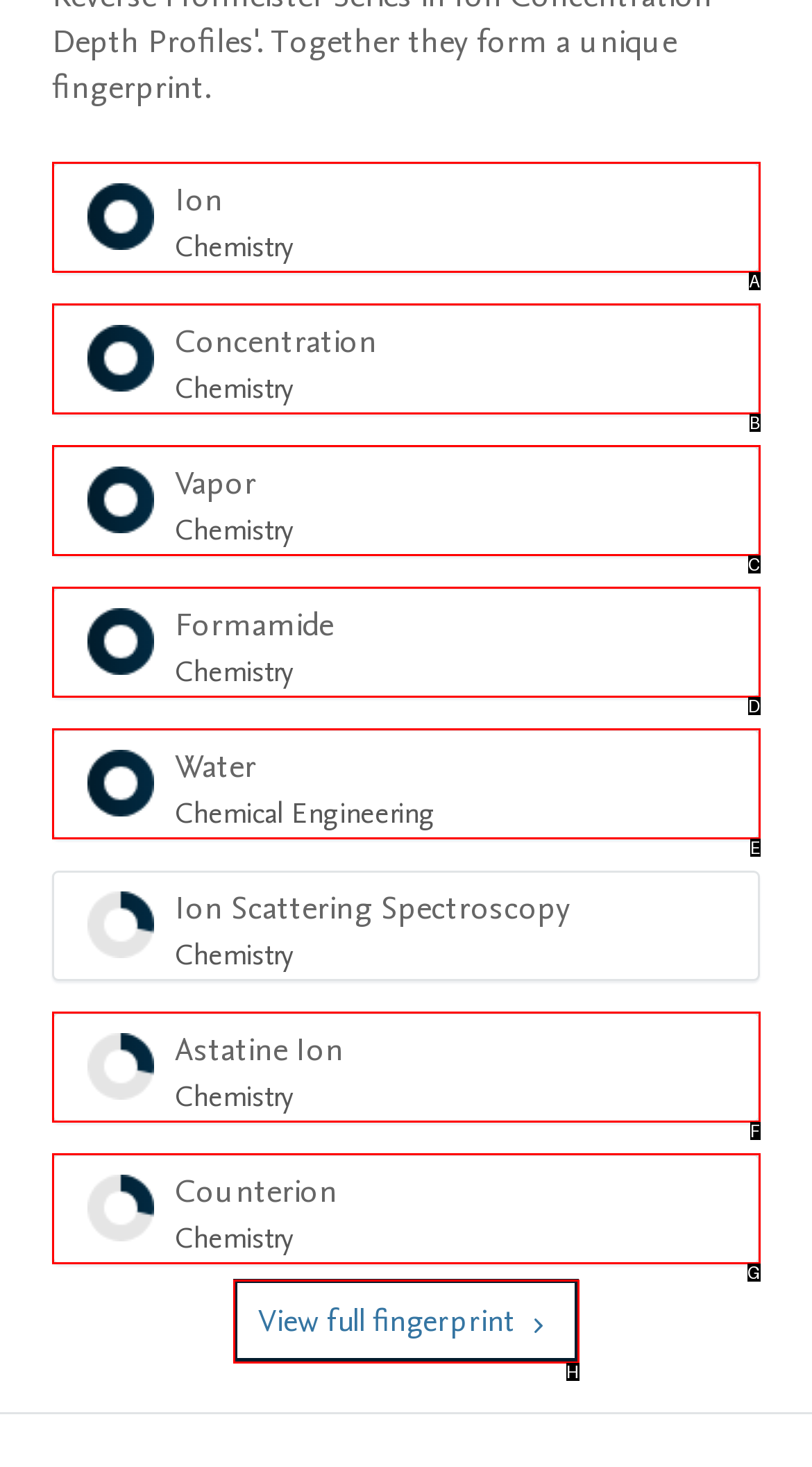With the description: Astatine Ion Chemistry 28%, find the option that corresponds most closely and answer with its letter directly.

F